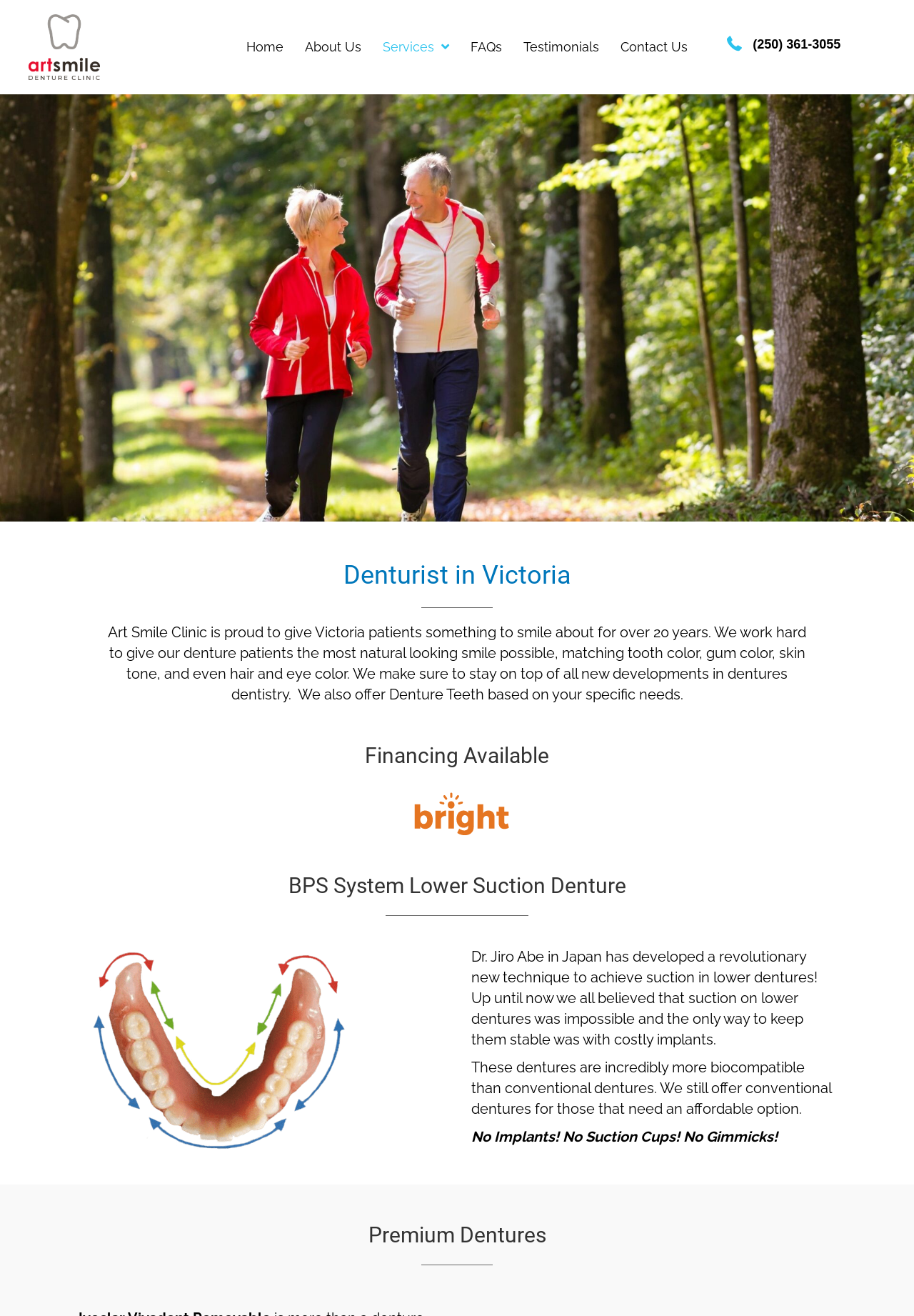Pinpoint the bounding box coordinates of the clickable element needed to complete the instruction: "View 'Services'". The coordinates should be provided as four float numbers between 0 and 1: [left, top, right, bottom].

[0.411, 0.026, 0.499, 0.046]